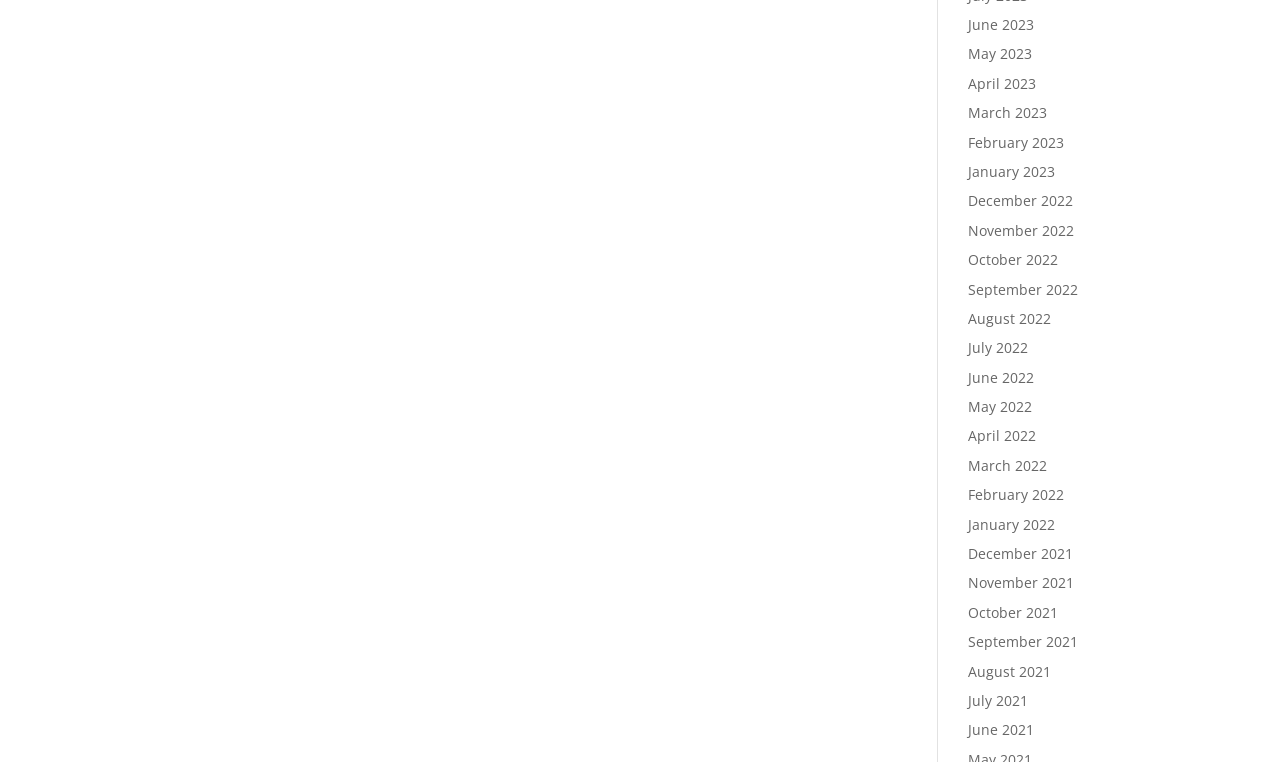Locate the bounding box coordinates of the clickable area needed to fulfill the instruction: "access January 2023".

[0.756, 0.213, 0.824, 0.237]